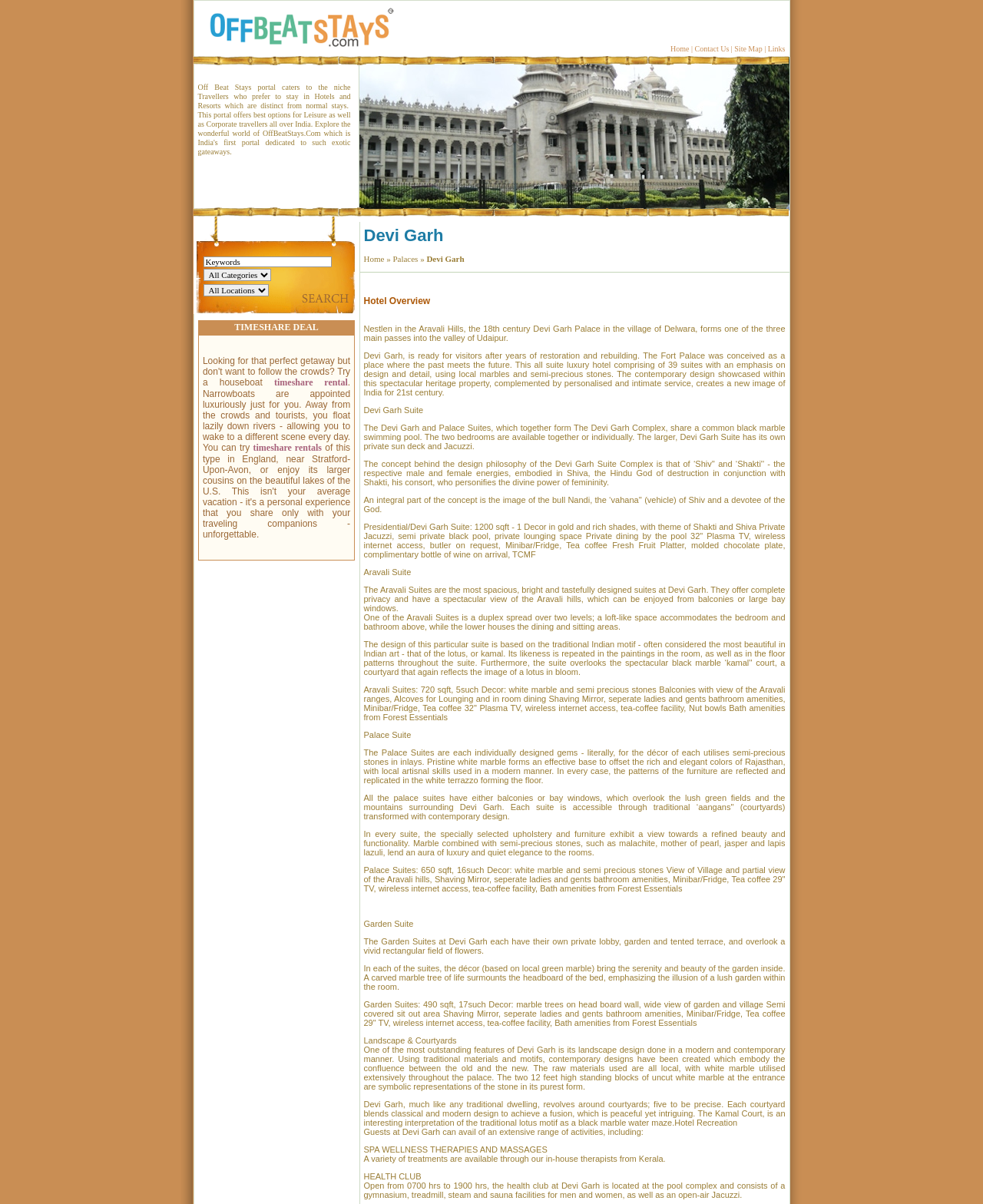Please find the bounding box coordinates for the clickable element needed to perform this instruction: "Enter keywords".

[0.207, 0.213, 0.337, 0.222]